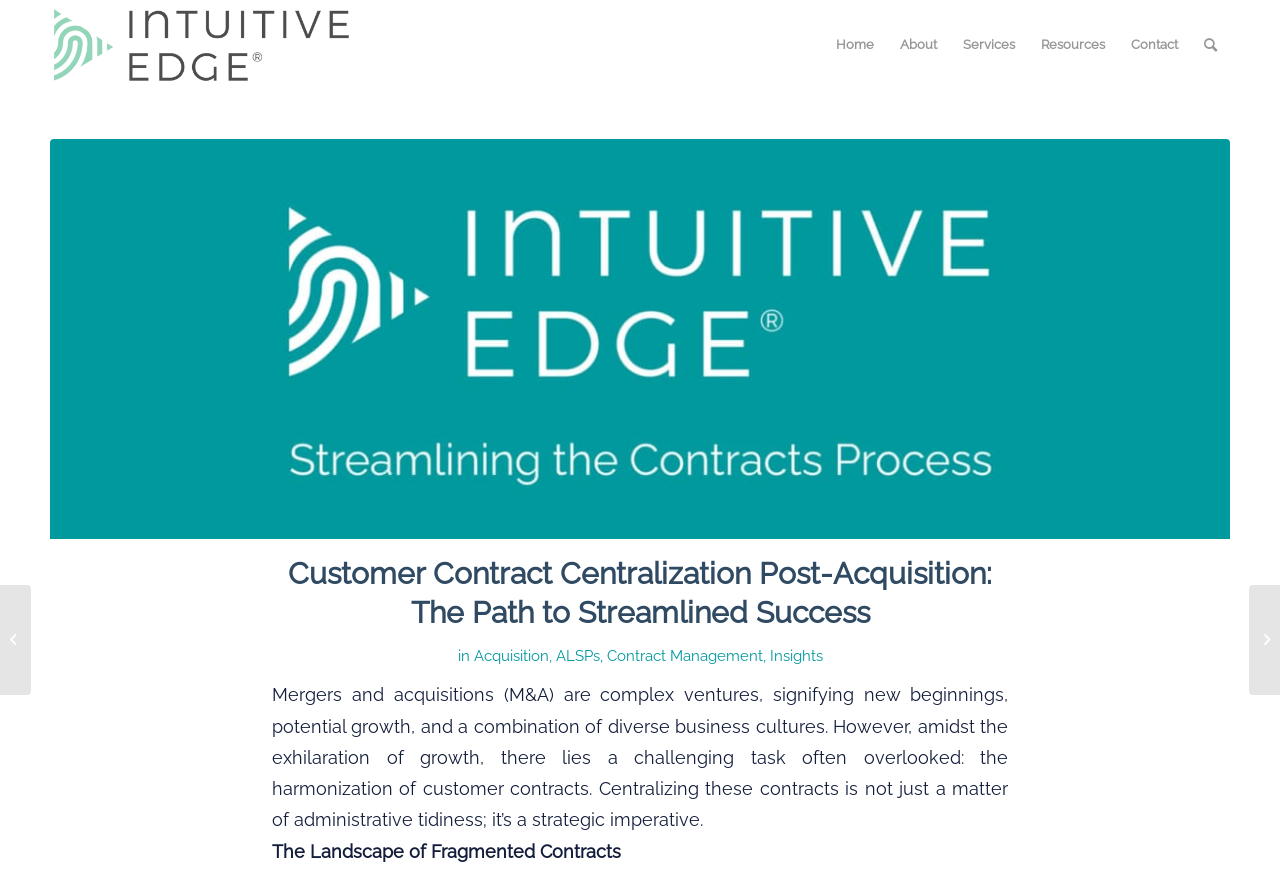Please identify the coordinates of the bounding box for the clickable region that will accomplish this instruction: "Click the logo of Intuitive Edge".

[0.039, 0.001, 0.276, 0.102]